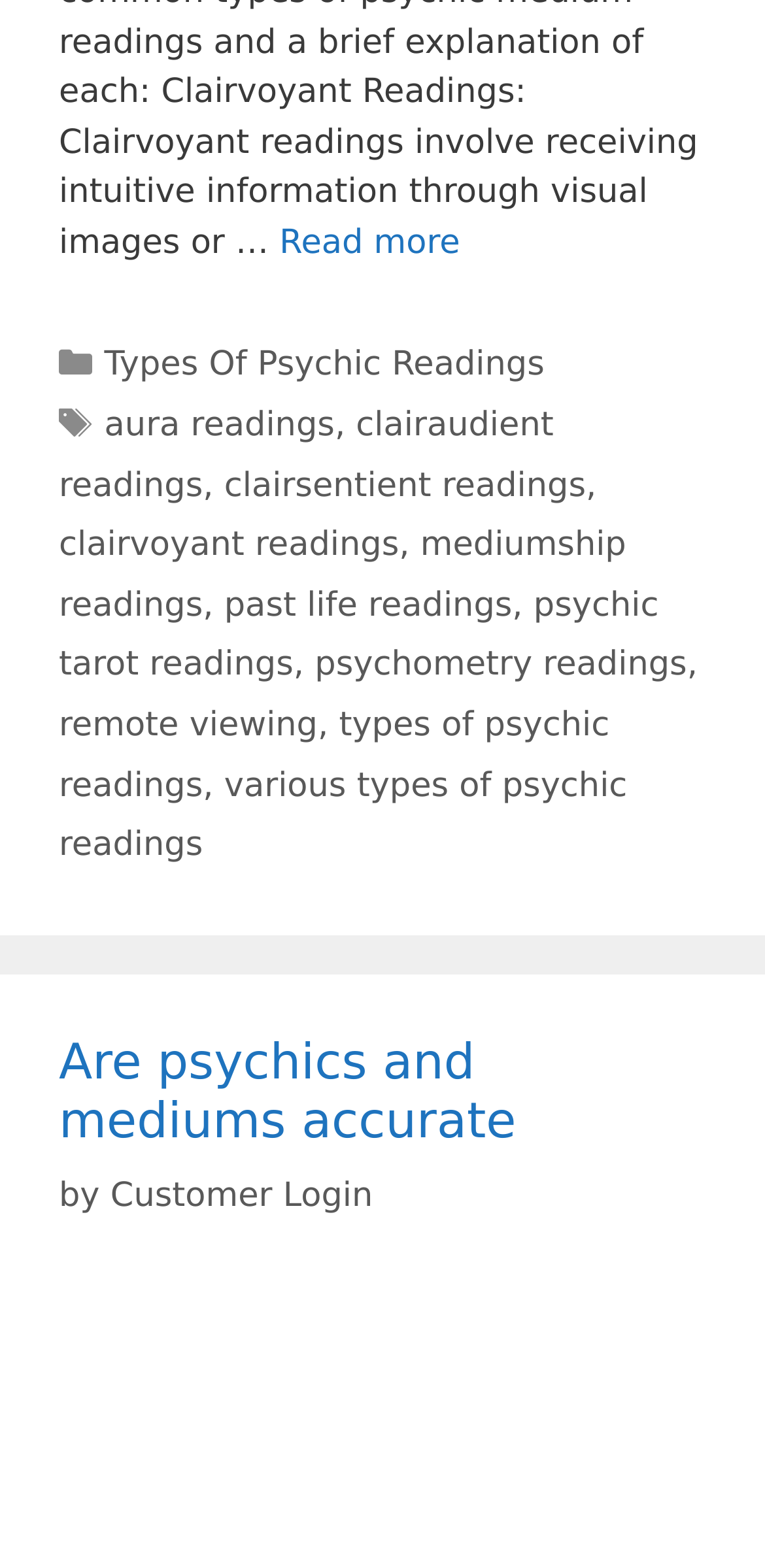Given the element description "Types Of Psychic Readings", identify the bounding box of the corresponding UI element.

[0.136, 0.221, 0.712, 0.246]